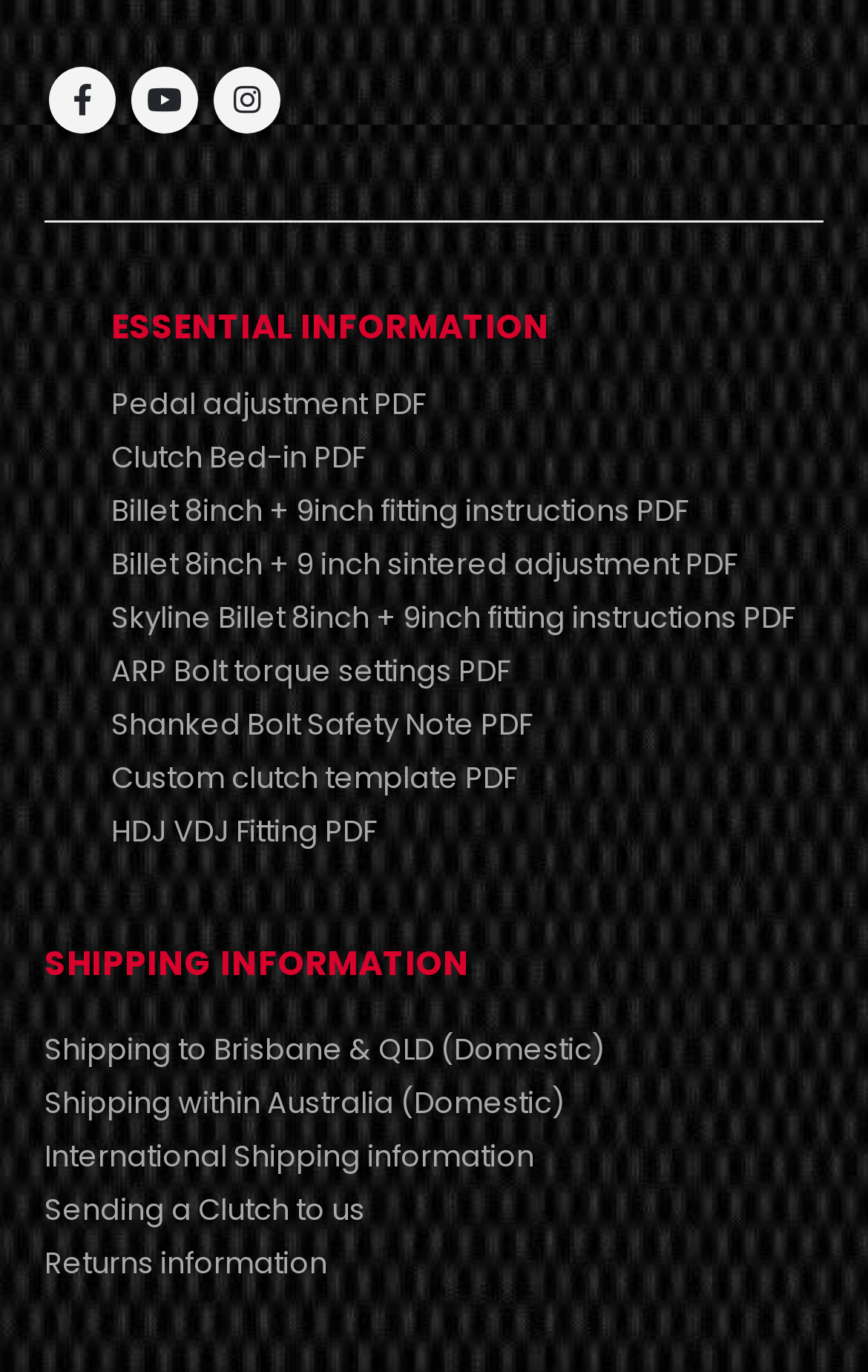What type of information is provided under 'ESSENTIAL INFORMATION'?
Using the image as a reference, answer the question with a short word or phrase.

PDF instructions and settings